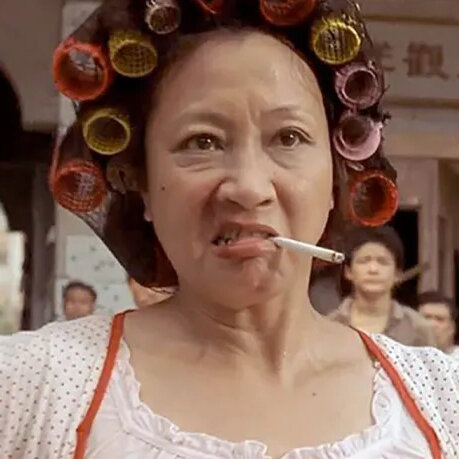What is Yuen Qiu's hair styled with?
Answer the question using a single word or phrase, according to the image.

Rollers